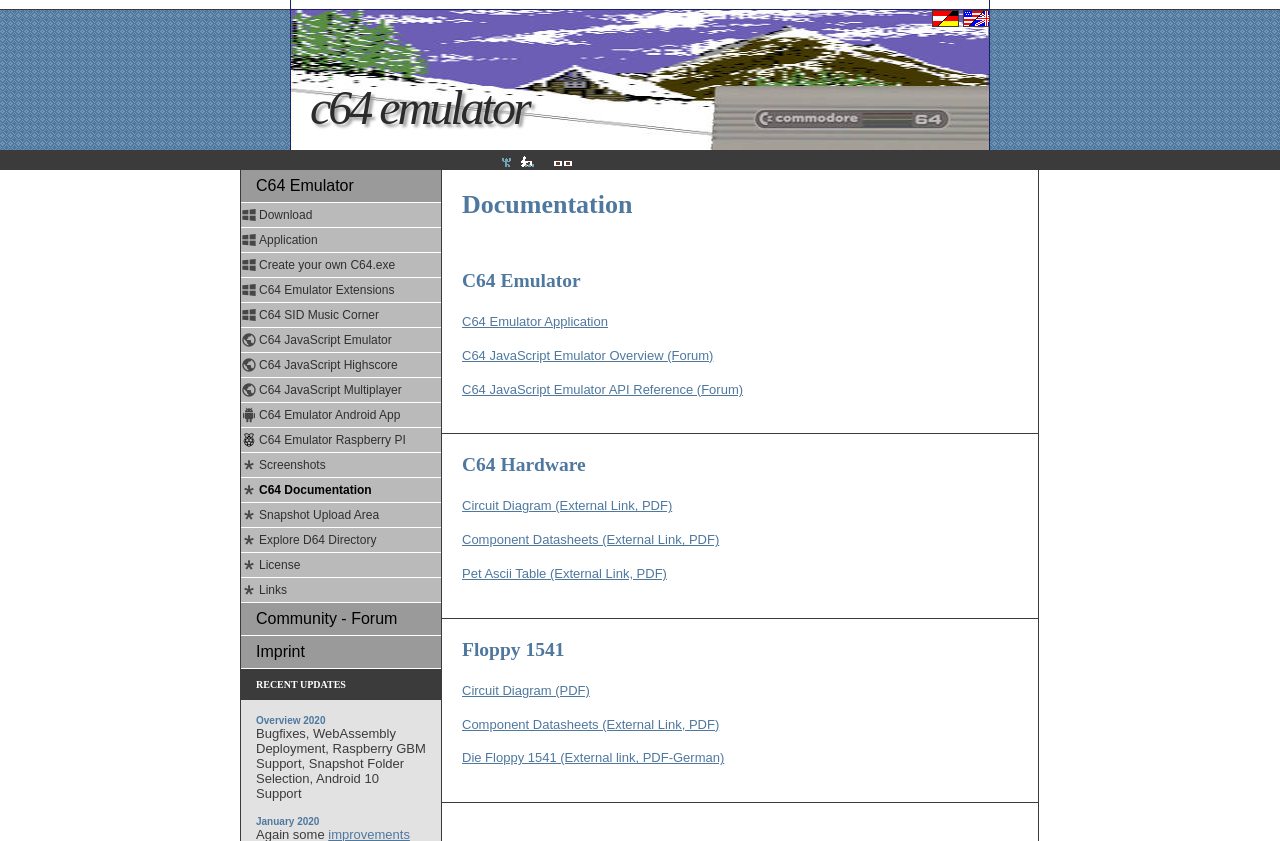How many recent updates are listed?
Using the image, provide a concise answer in one word or a short phrase.

2